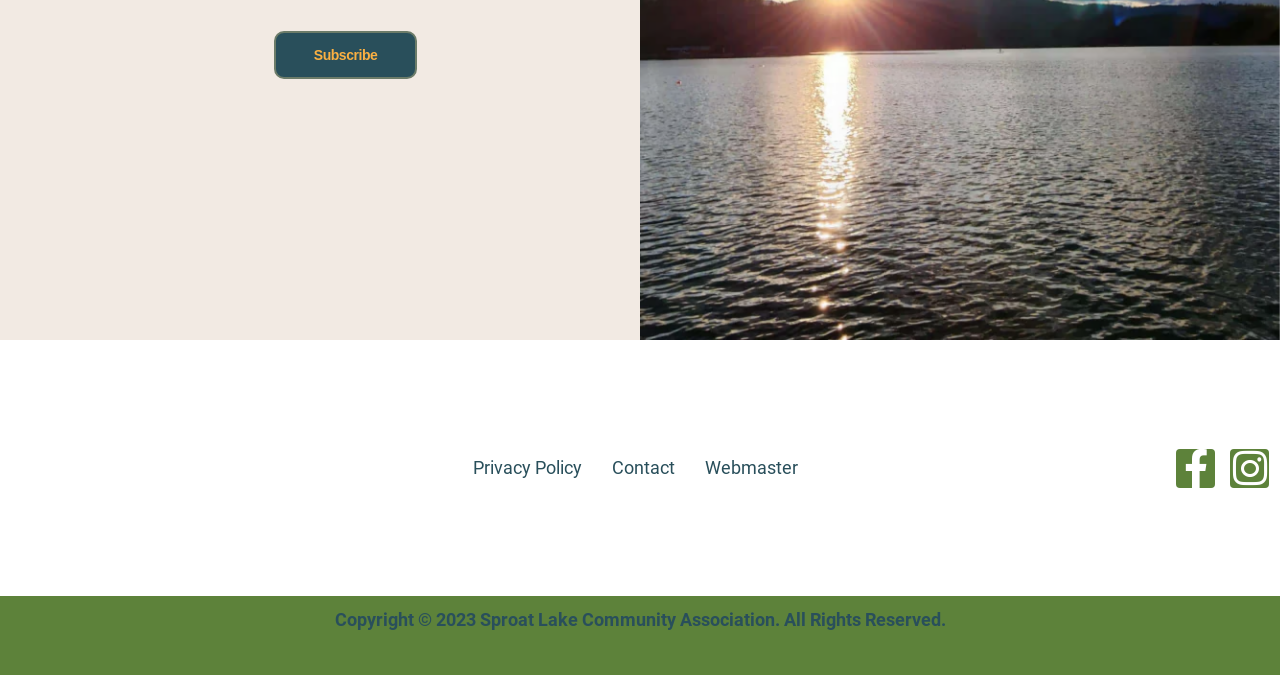Identify the bounding box coordinates for the UI element mentioned here: "Webmaster". Provide the coordinates as four float values between 0 and 1, i.e., [left, top, right, bottom].

[0.539, 0.658, 0.635, 0.729]